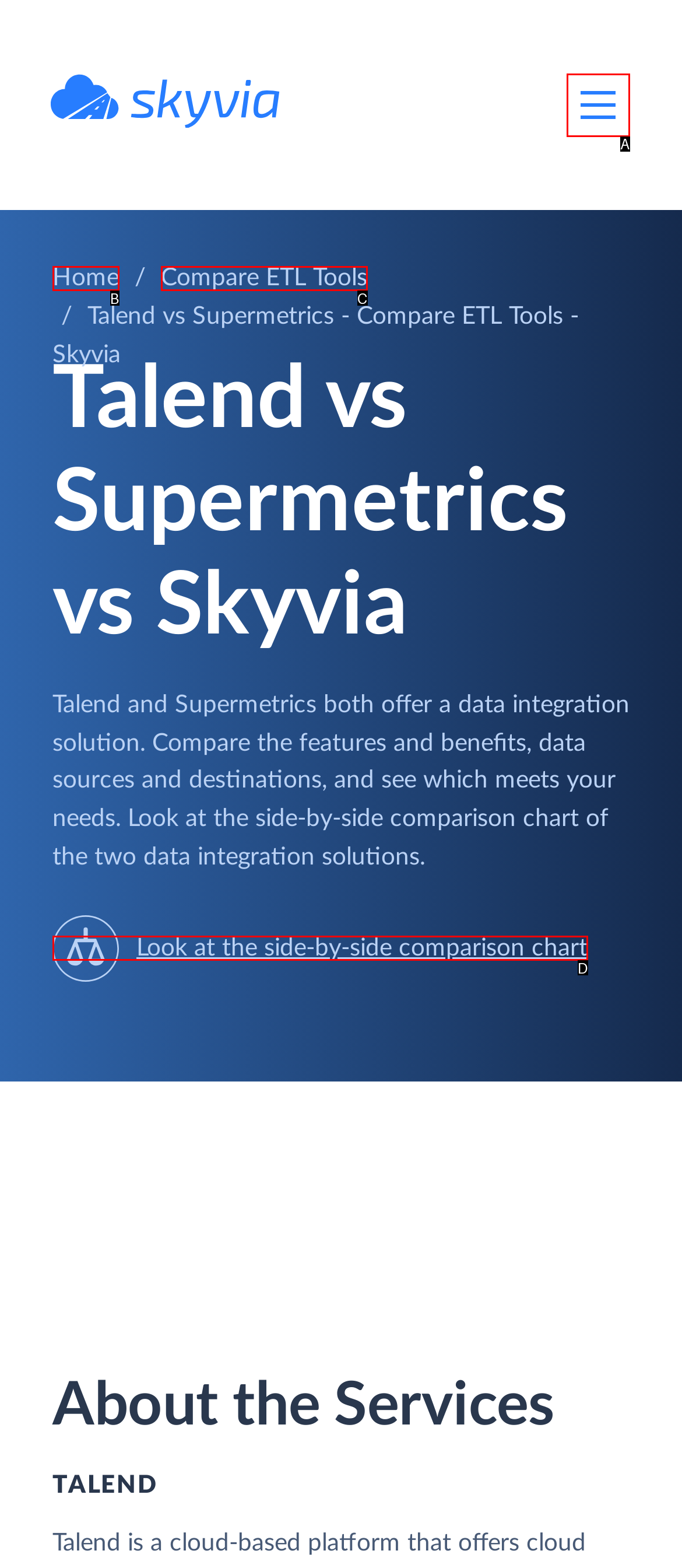What letter corresponds to the UI element described here: Compare ETL Tools
Reply with the letter from the options provided.

C